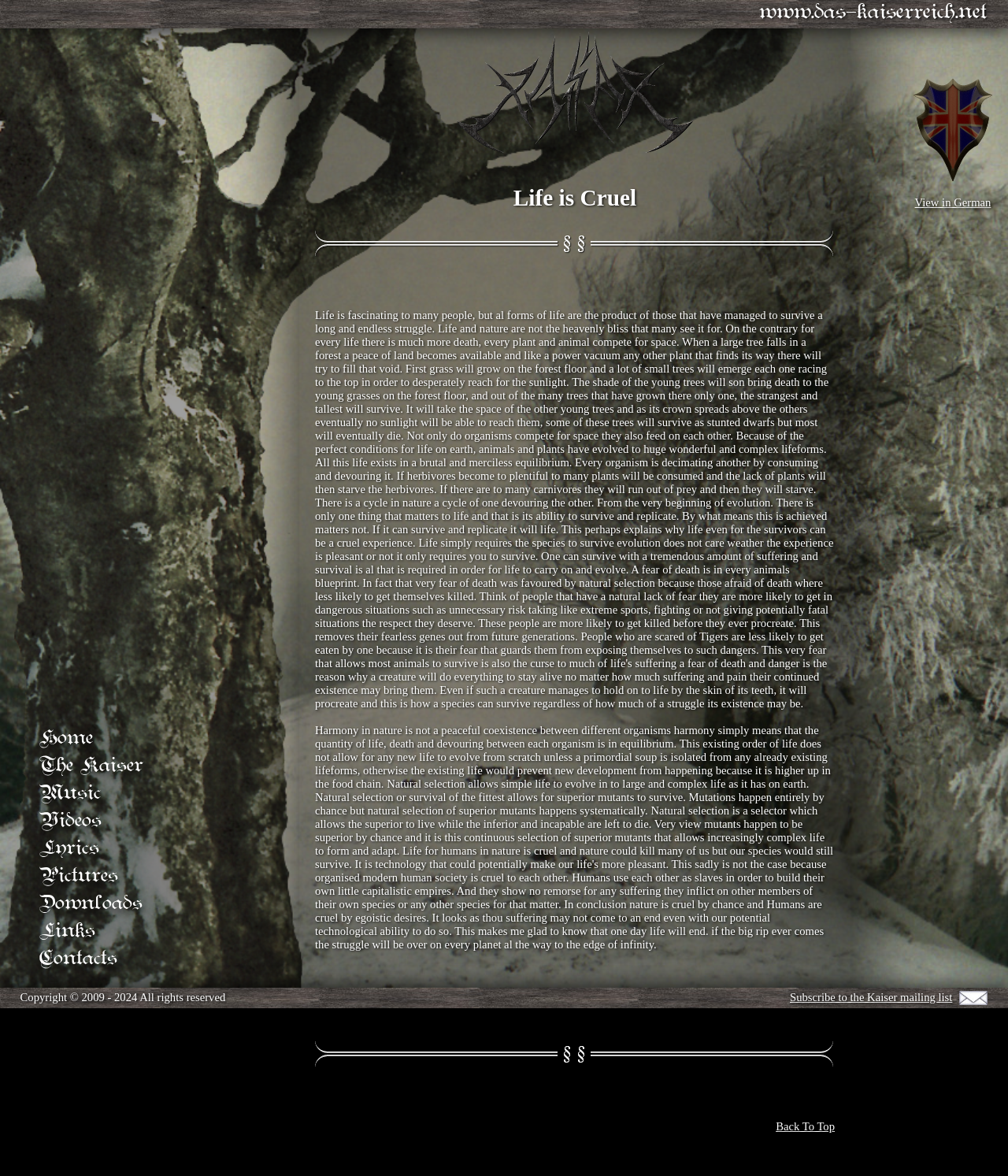Select the bounding box coordinates of the element I need to click to carry out the following instruction: "View the article 'Life is Cruel'".

[0.312, 0.158, 0.828, 0.18]